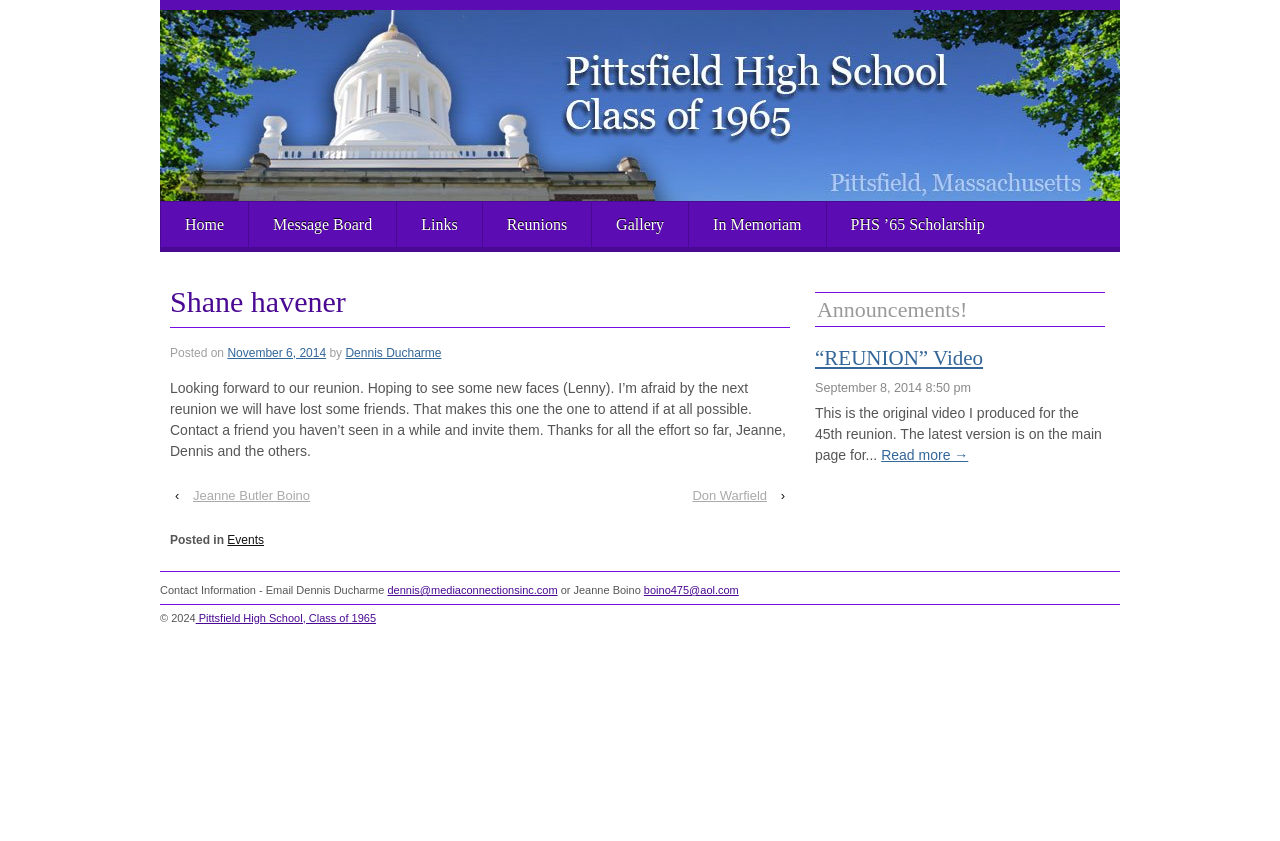Determine the bounding box coordinates for the clickable element to execute this instruction: "Visit the 'Message Board'". Provide the coordinates as four float numbers between 0 and 1, i.e., [left, top, right, bottom].

[0.194, 0.24, 0.31, 0.294]